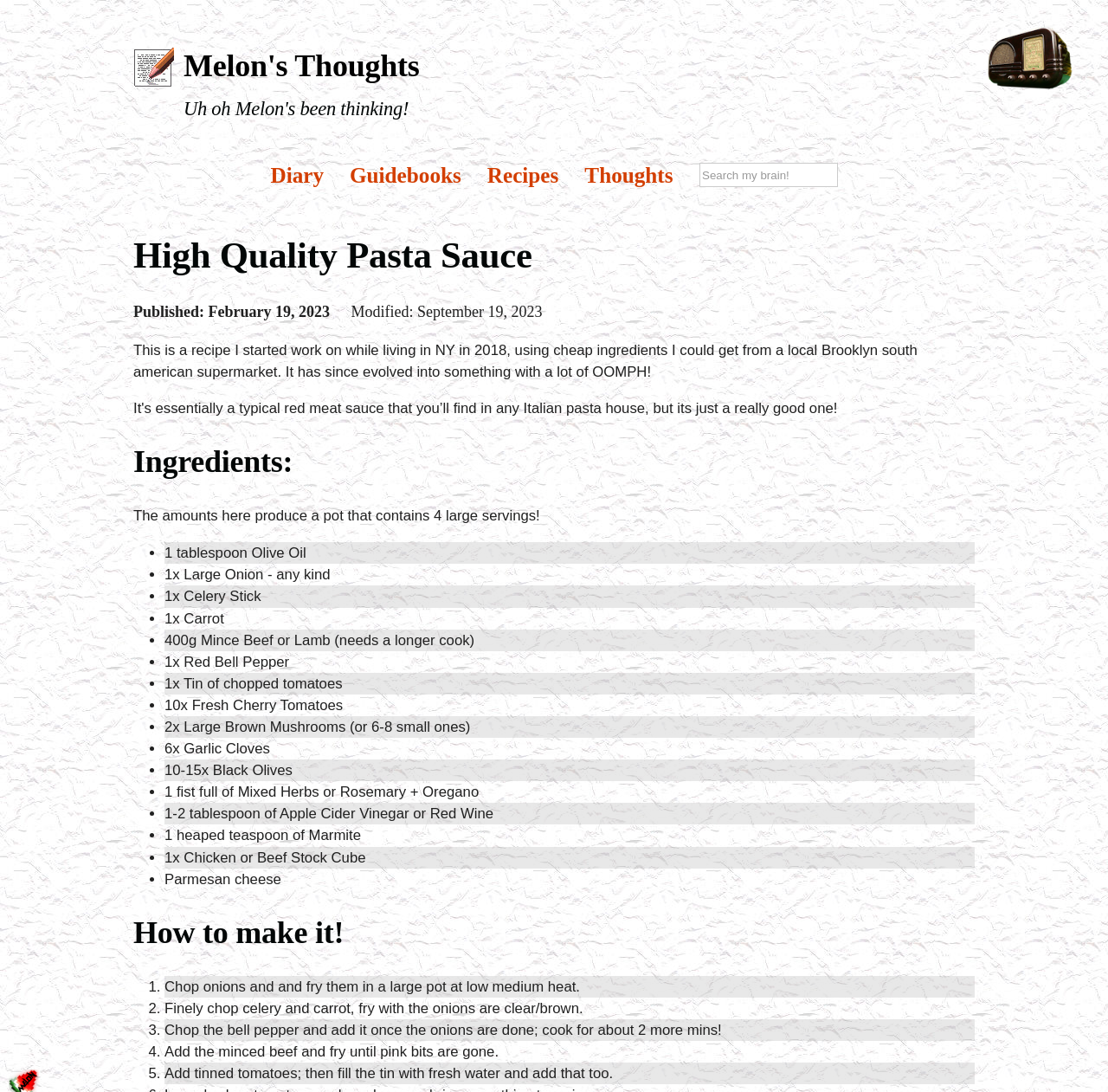What type of oil is used in the recipe?
Please provide a single word or phrase as the answer based on the screenshot.

Olive Oil